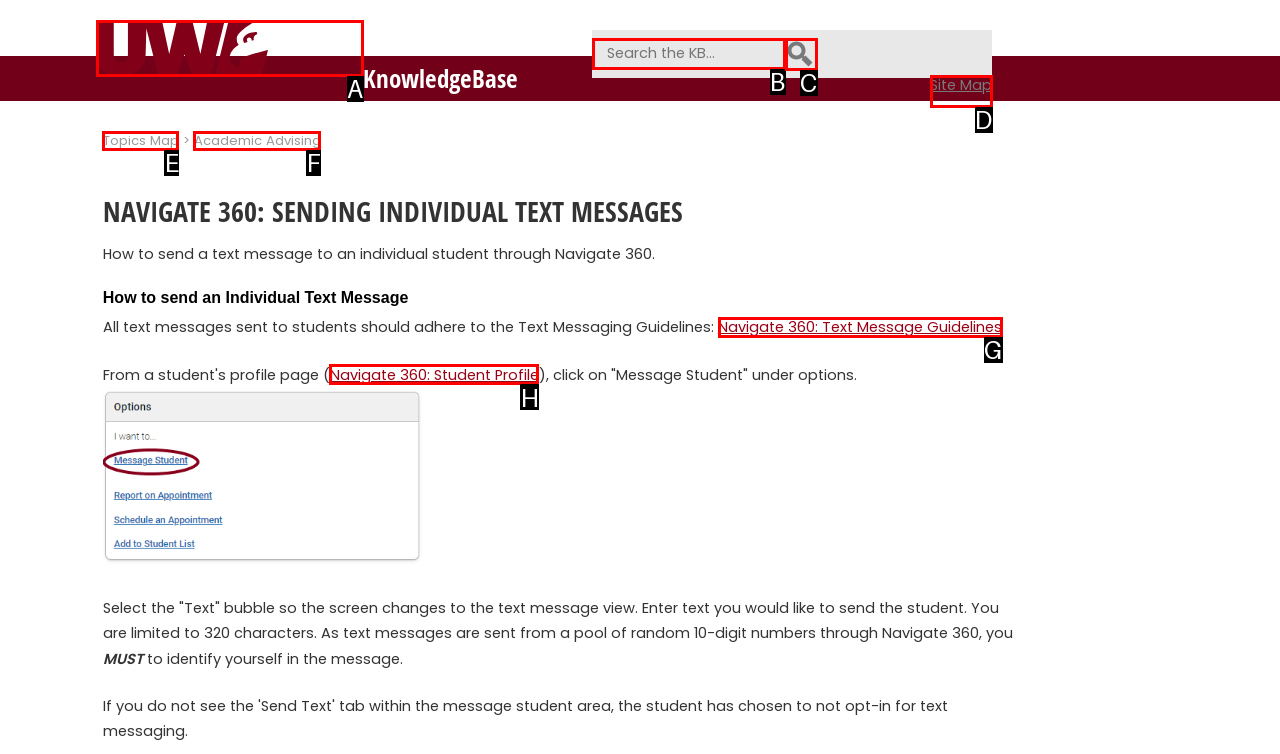Given the task: Donate to support YOPD, tell me which HTML element to click on.
Answer with the letter of the correct option from the given choices.

None